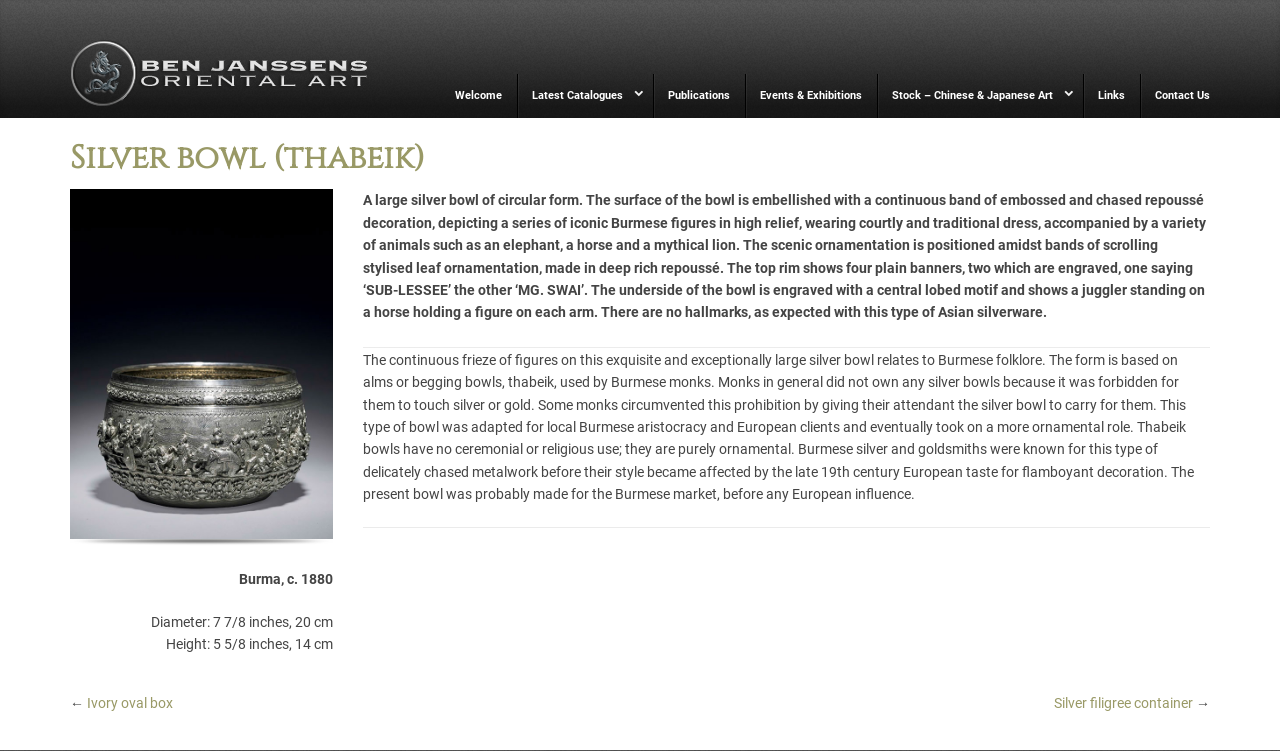Locate the bounding box coordinates of the element to click to perform the following action: 'Read the description of the silver bowl'. The coordinates should be given as four float values between 0 and 1, in the form of [left, top, right, bottom].

[0.283, 0.256, 0.942, 0.427]